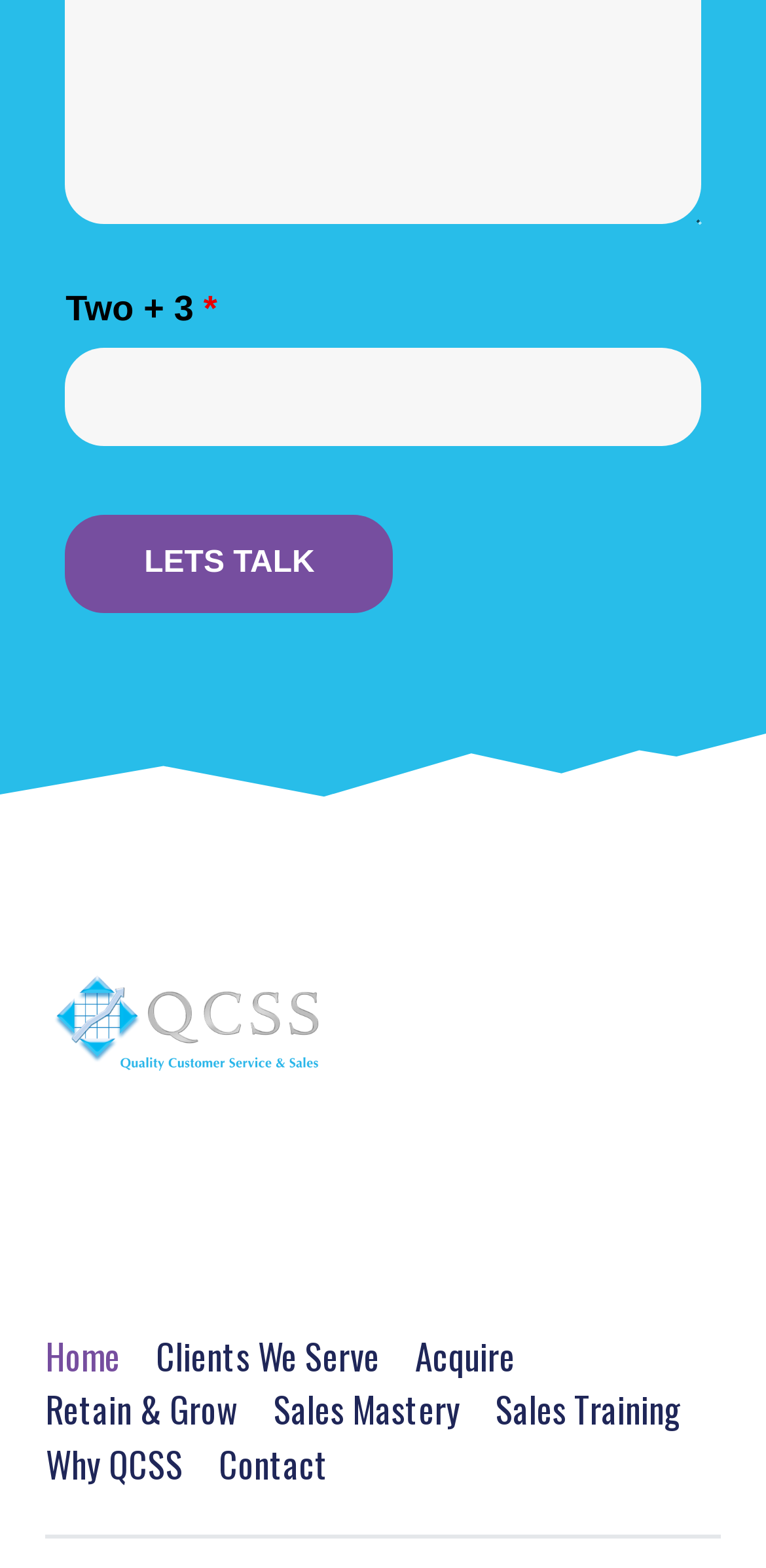Provide your answer in a single word or phrase: 
How many links are in the navigation menu?

7